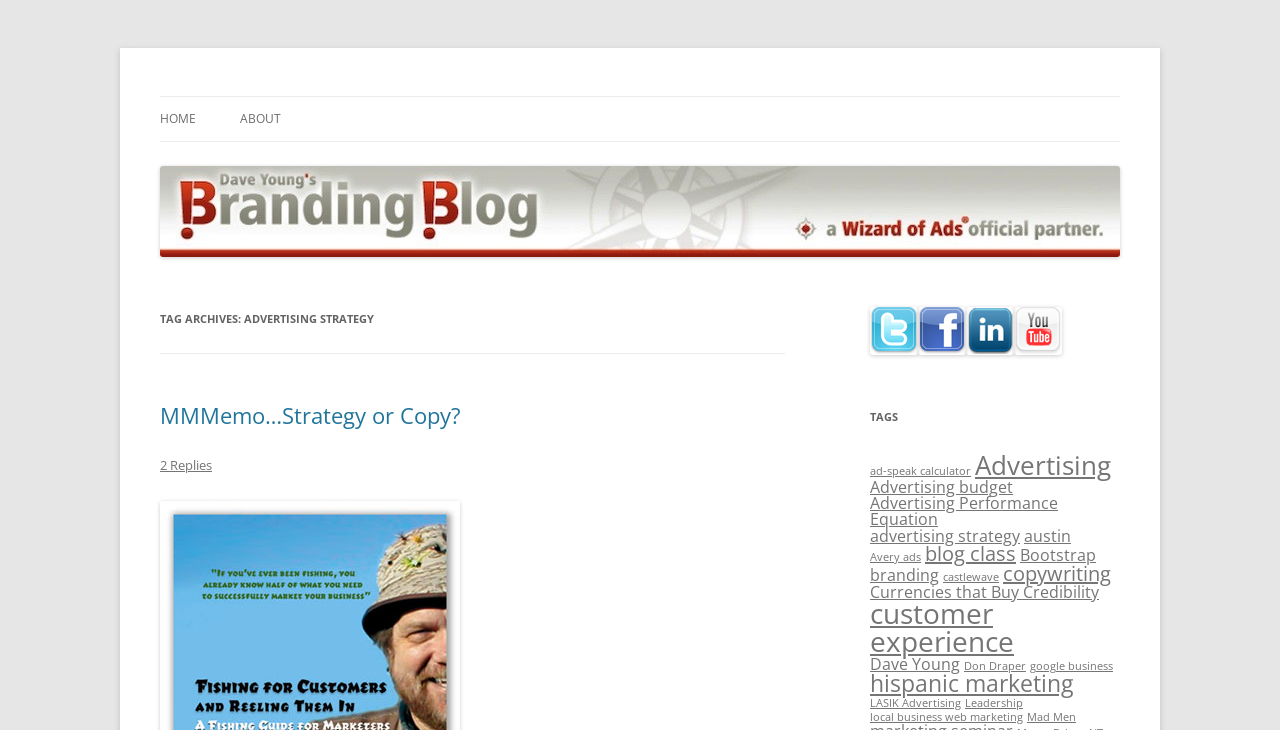Please provide a comprehensive response to the question based on the details in the image: What is the name of the blog?

The name of the blog can be found in the heading element at the top of the page, which reads 'BrandingBlog by Dave Young'. This is also the text of the link element with the same text, indicating that it is the title of the blog.